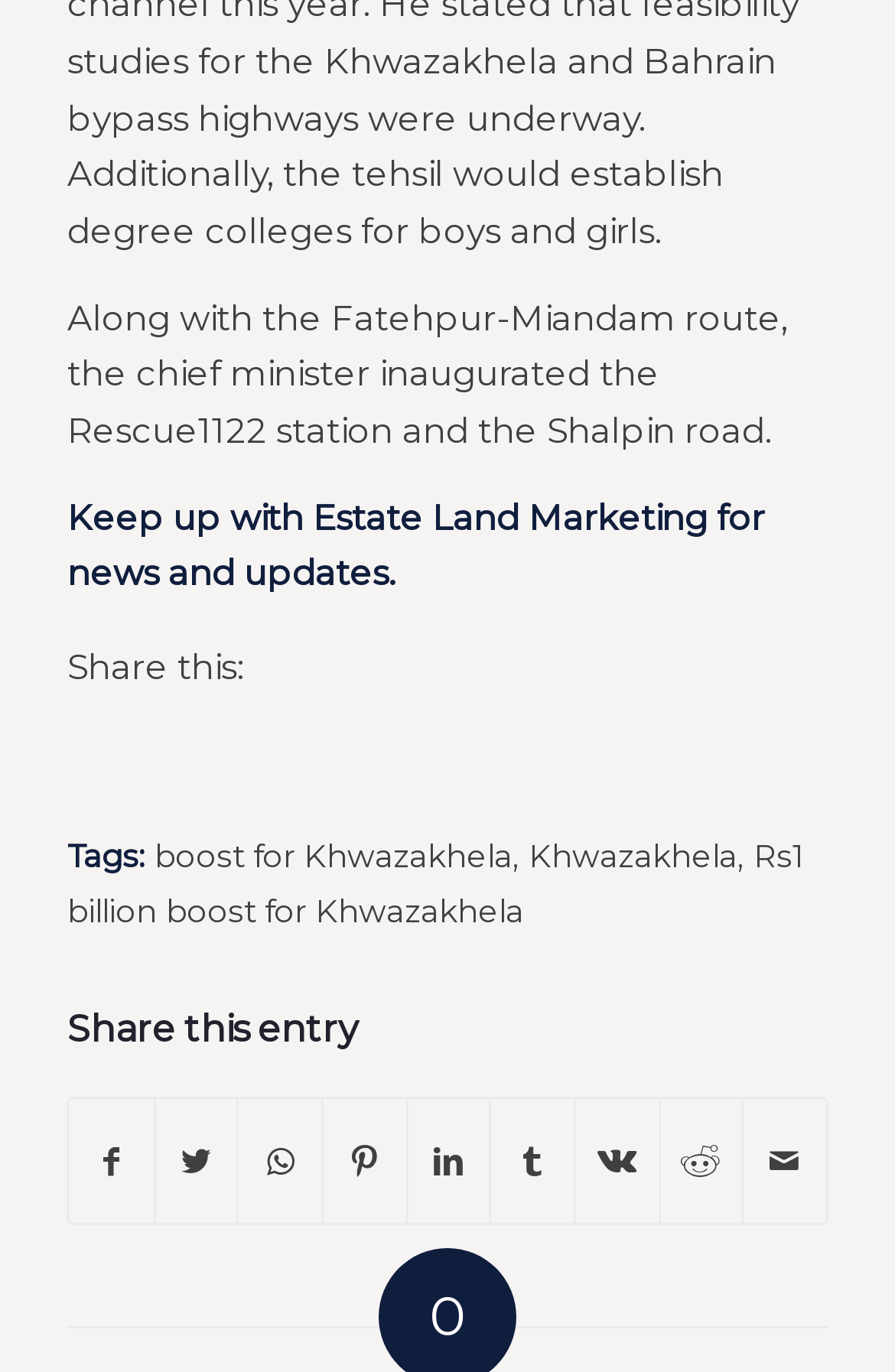Highlight the bounding box coordinates of the element that should be clicked to carry out the following instruction: "Share on Facebook". The coordinates must be given as four float numbers ranging from 0 to 1, i.e., [left, top, right, bottom].

[0.078, 0.8, 0.171, 0.892]